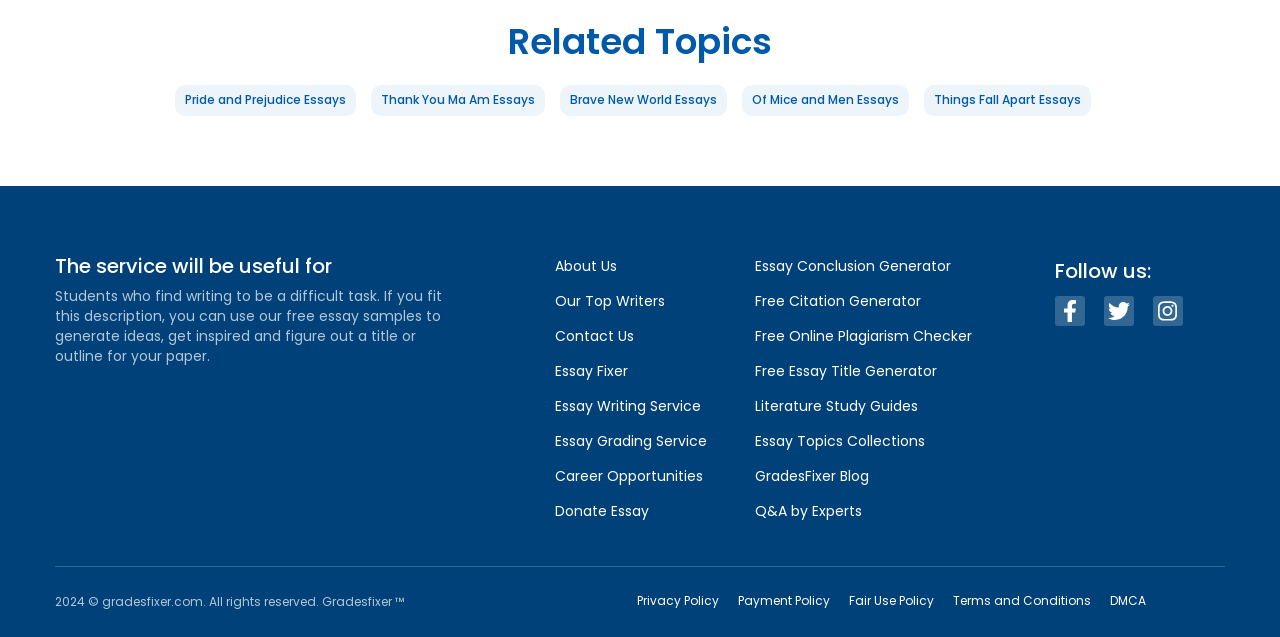Based on the image, provide a detailed response to the question:
What is the purpose of this website?

Based on the links and text on the webpage, it appears that this website provides essay writing services, including essay samples, writing guides, and grading services. The text 'The service will be useful for Students who find writing to be a difficult task' suggests that the website is intended to assist students with their writing needs.